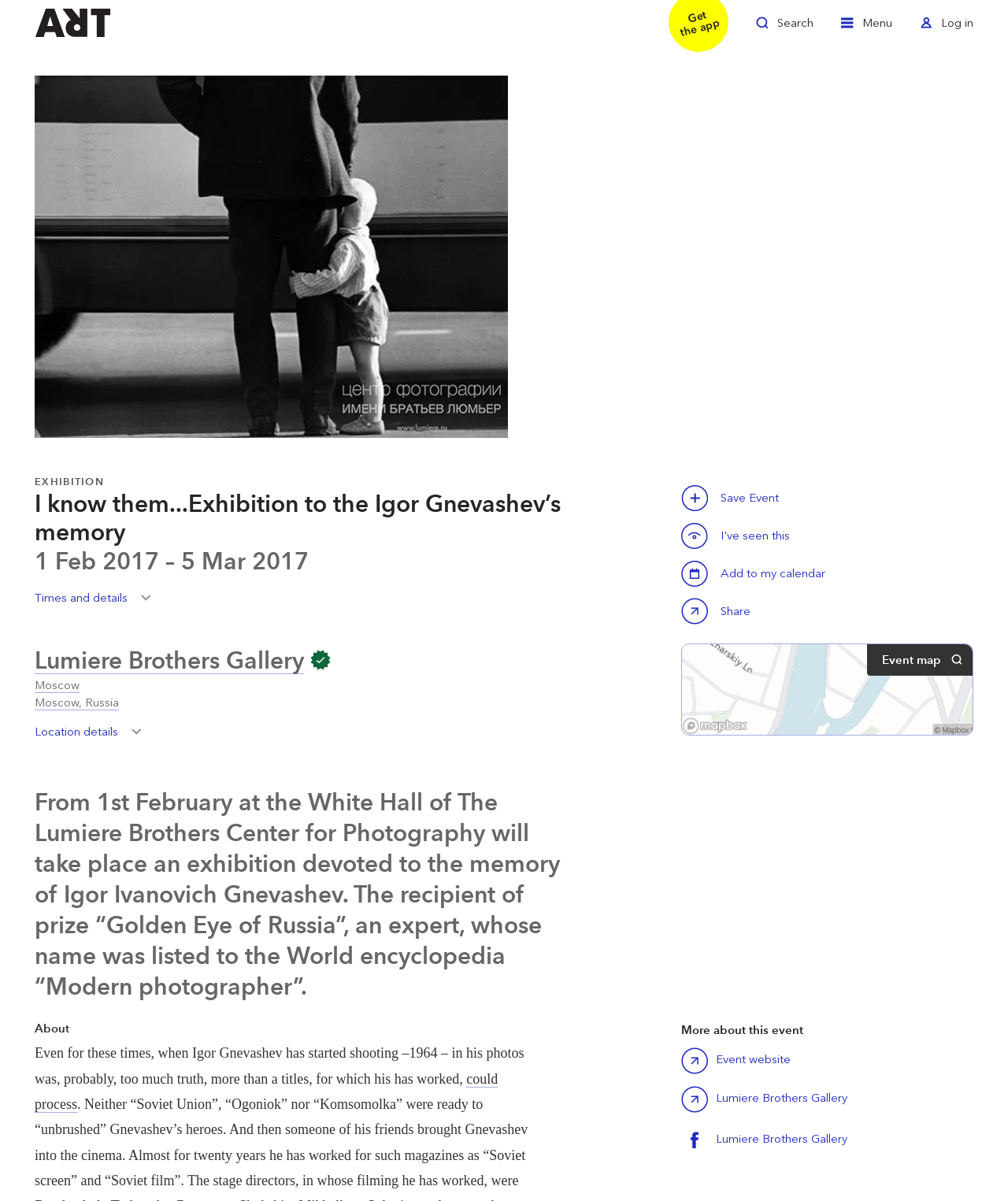What is the event map feature for?
Using the information from the image, answer the question thoroughly.

The event map feature is for location details, which can be inferred from the static text element with the text 'Event map' and the button element with the text 'Location details Toggle Location details'.